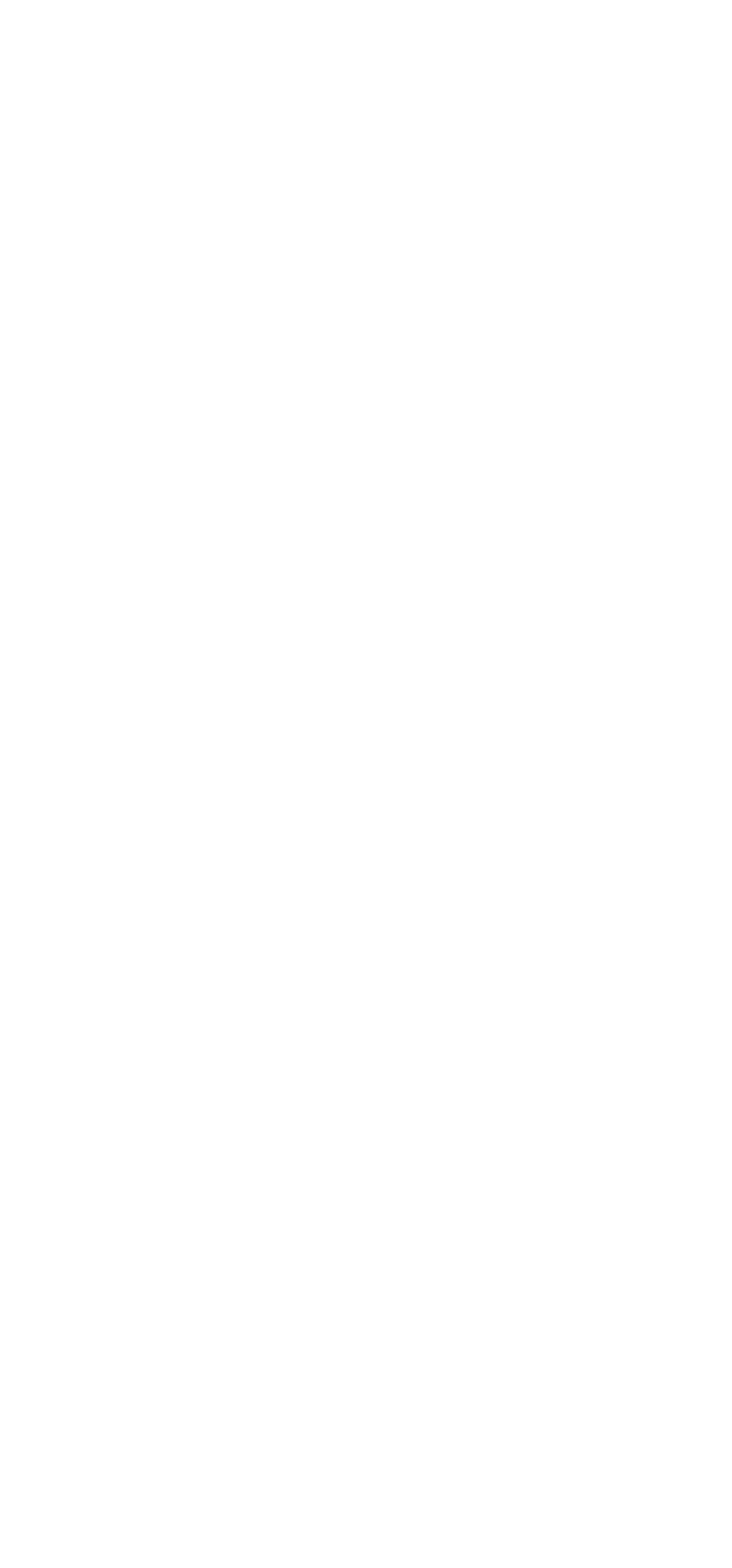Determine the bounding box coordinates of the section to be clicked to follow the instruction: "Contact Us". The coordinates should be given as four float numbers between 0 and 1, formatted as [left, top, right, bottom].

[0.038, 0.583, 0.962, 0.61]